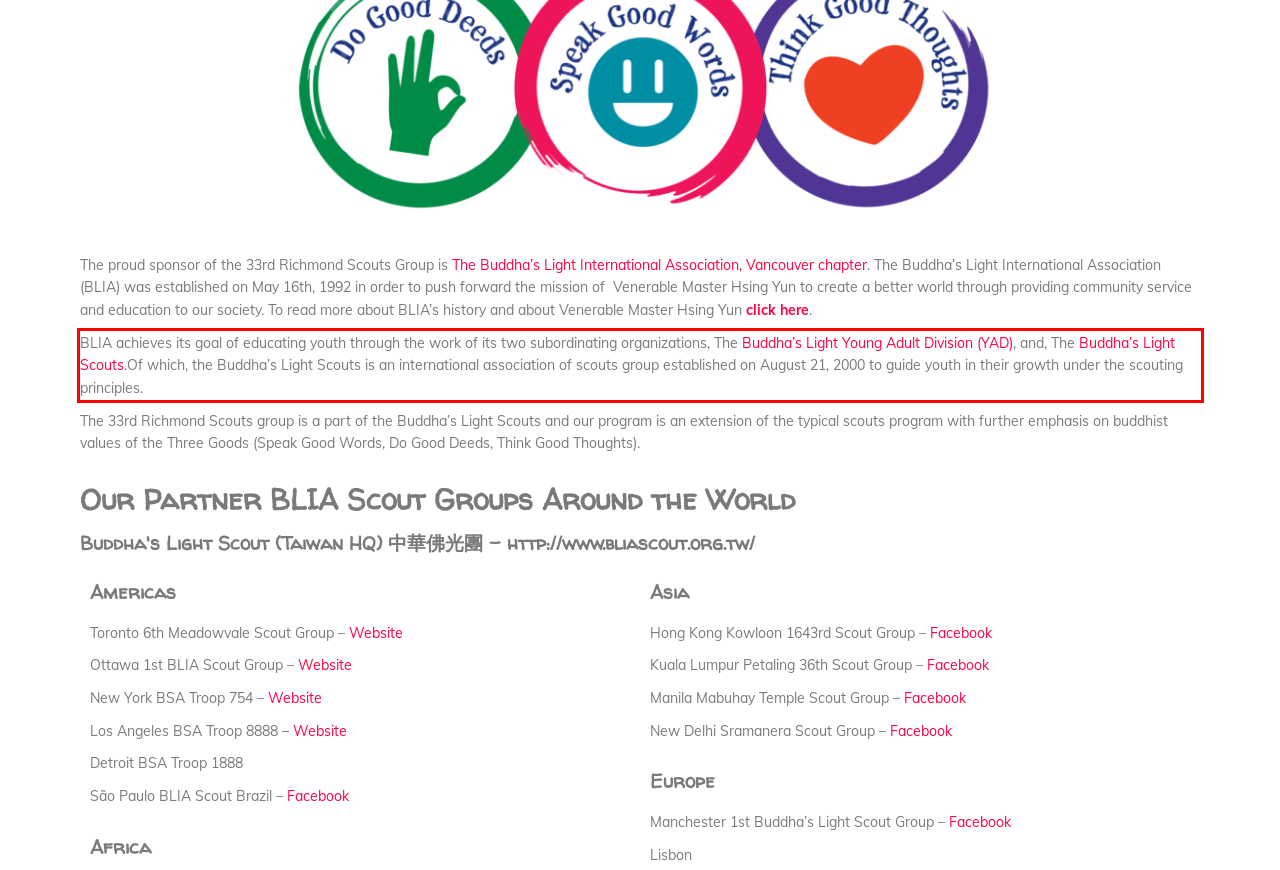From the given screenshot of a webpage, identify the red bounding box and extract the text content within it.

BLIA achieves its goal of educating youth through the work of its two subordinating organizations, The Buddha’s Light Young Adult Division (YAD), and, The Buddha’s Light Scouts.Of which, the Buddha’s Light Scouts is an international association of scouts group established on August 21, 2000 to guide youth in their growth under the scouting principles.